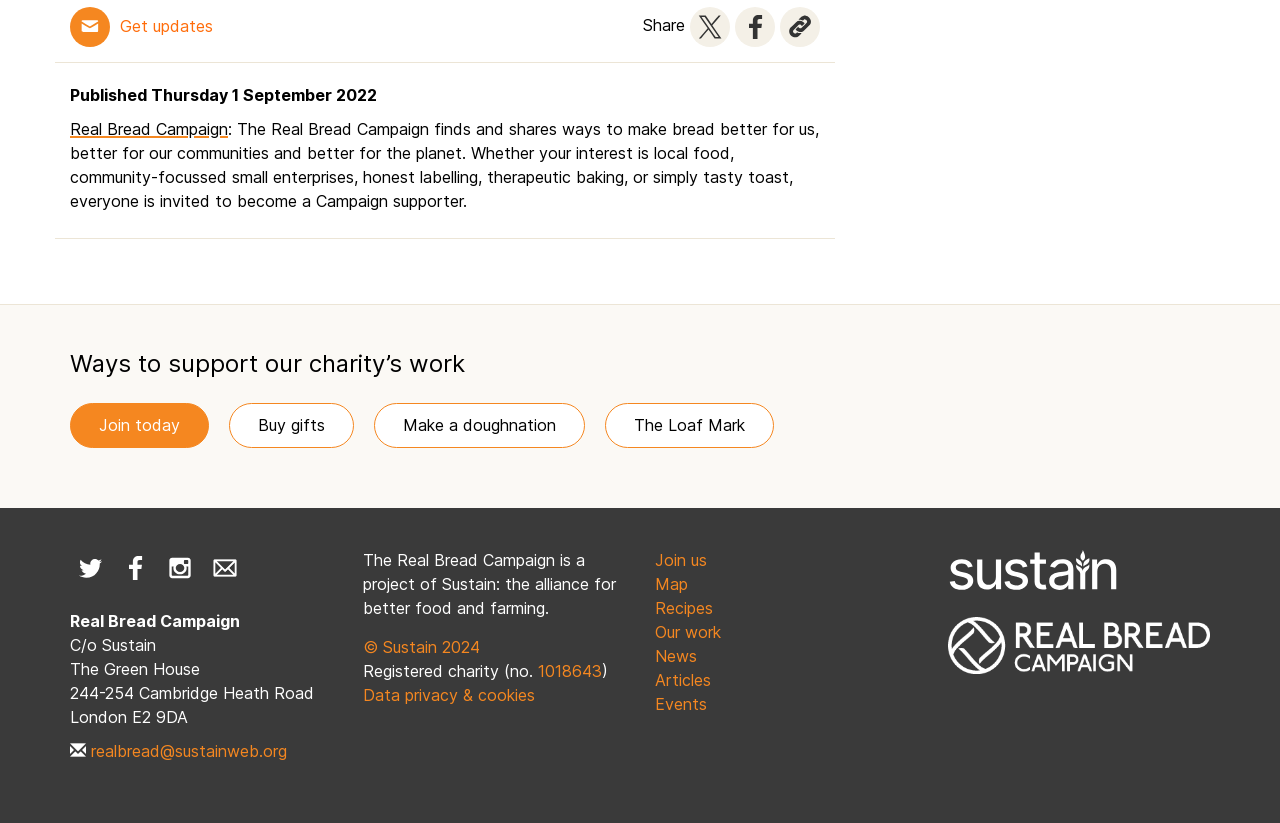Look at the image and give a detailed response to the following question: What is the name of the organization behind the charity?

The name of the organization behind the charity can be found in the static text element 'C/o Sustain' with bounding box coordinates [0.055, 0.772, 0.122, 0.796]. This element is located near the bottom of the webpage, indicating that it provides information about the charity's affiliation.